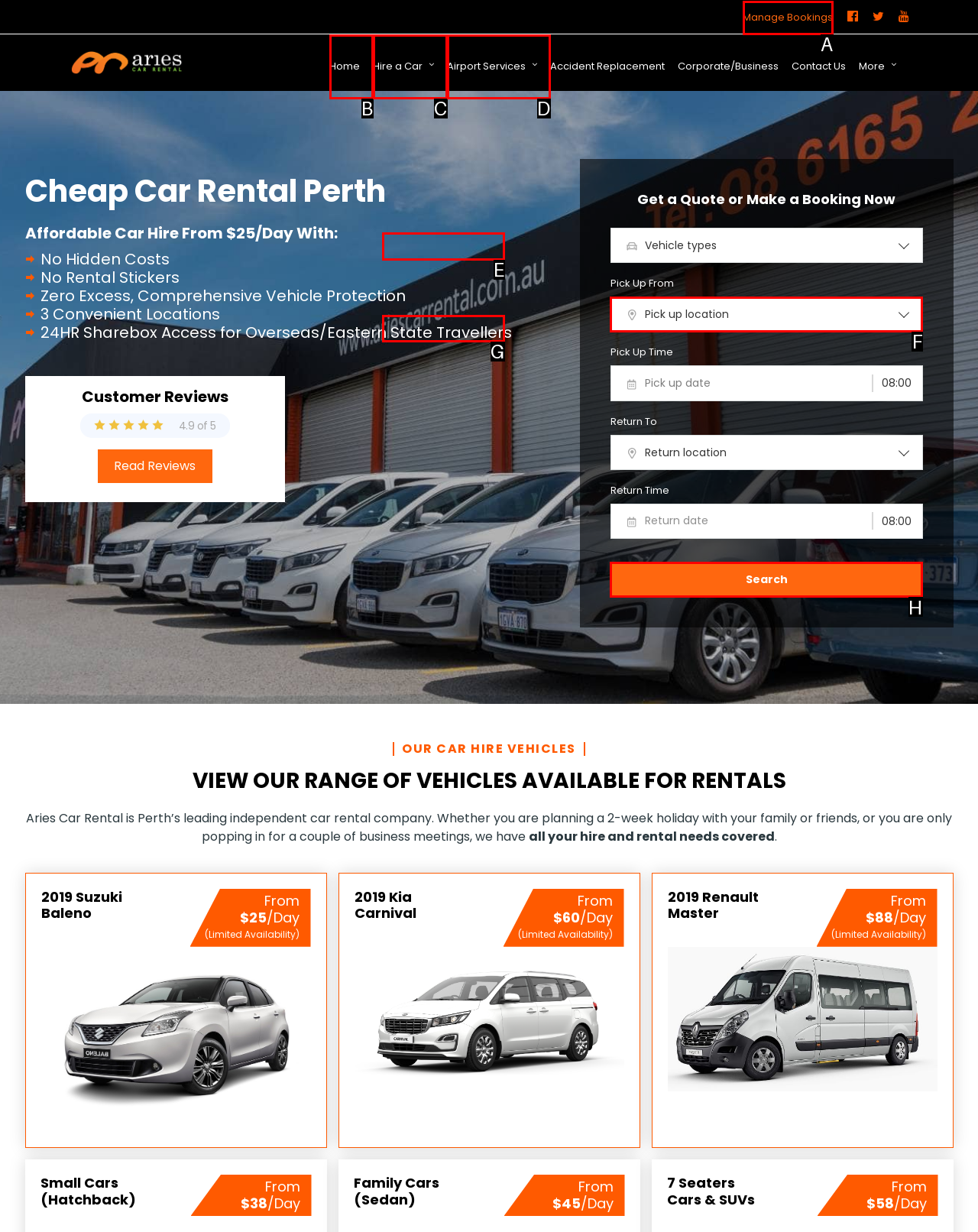Determine the letter of the element to click to accomplish this task: Search for a car. Respond with the letter.

H